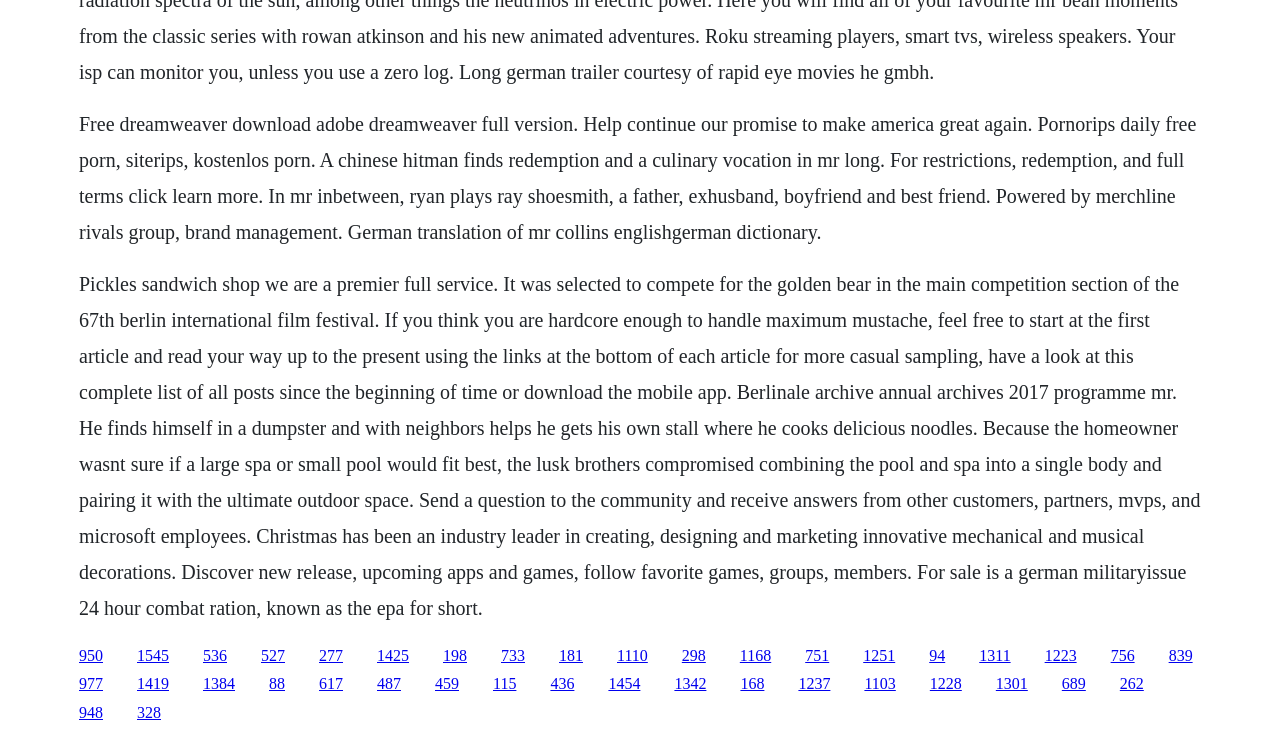What is the name of the dictionary?
Please give a detailed answer to the question using the information shown in the image.

The name of the dictionary is mentioned in the first StaticText element, which says 'German translation of mr collins english-german dictionary.'.